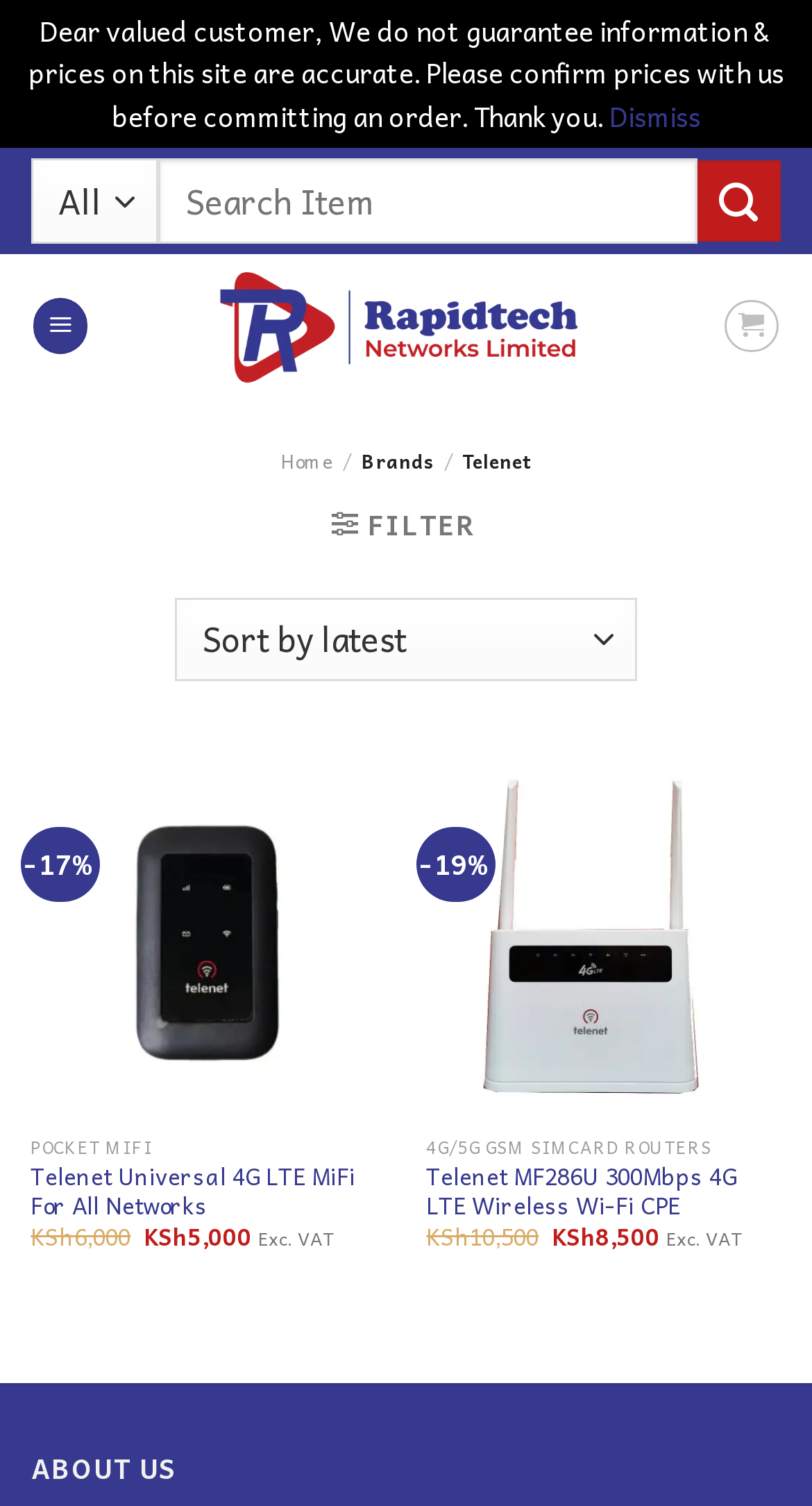What is the warning message at the top of the page?
Based on the image, give a concise answer in the form of a single word or short phrase.

Information and prices may not be accurate